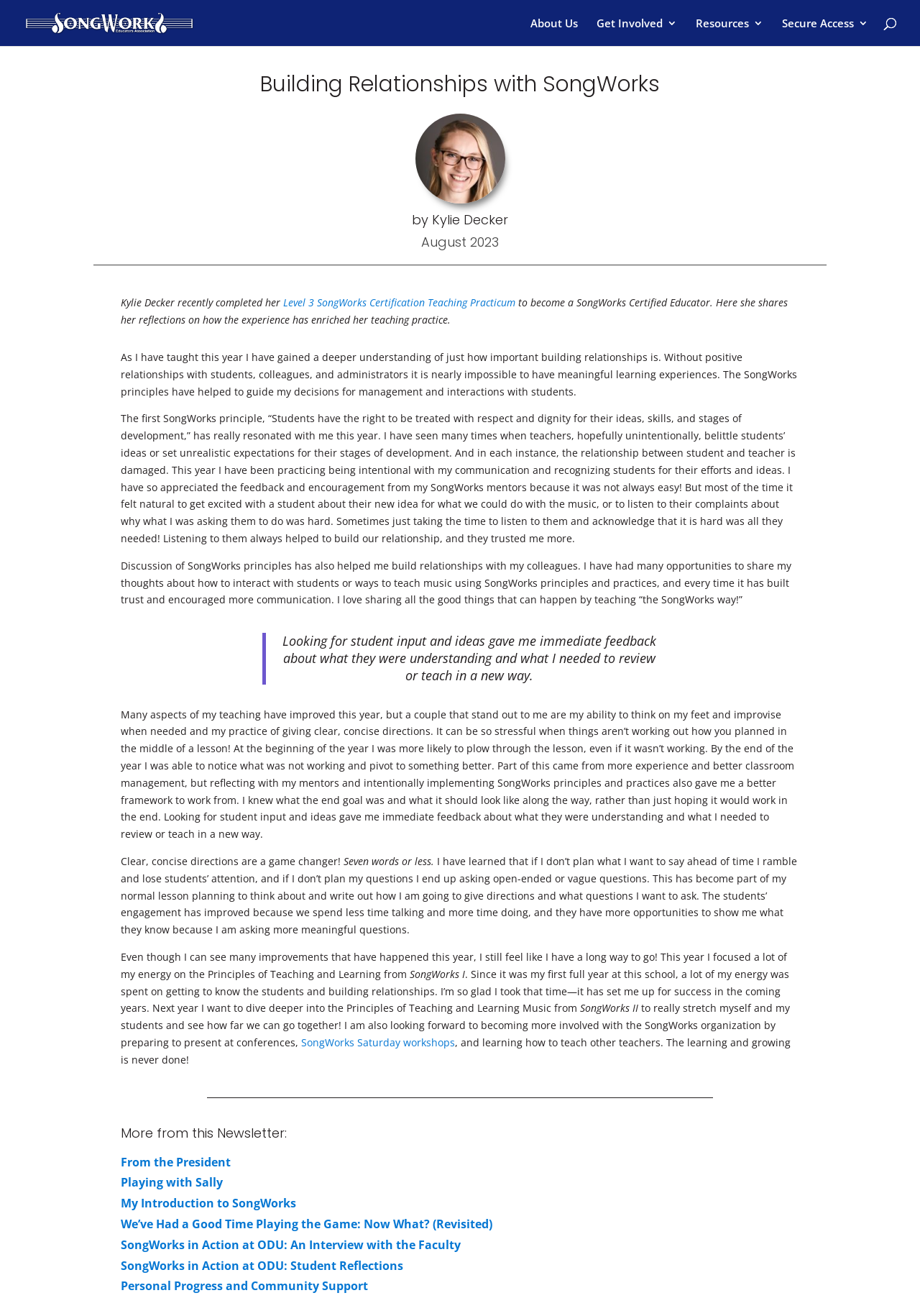Please locate the bounding box coordinates of the element's region that needs to be clicked to follow the instruction: "Learn more about the Level 3 SongWorks Certification Teaching Practicum". The bounding box coordinates should be provided as four float numbers between 0 and 1, i.e., [left, top, right, bottom].

[0.308, 0.225, 0.56, 0.235]